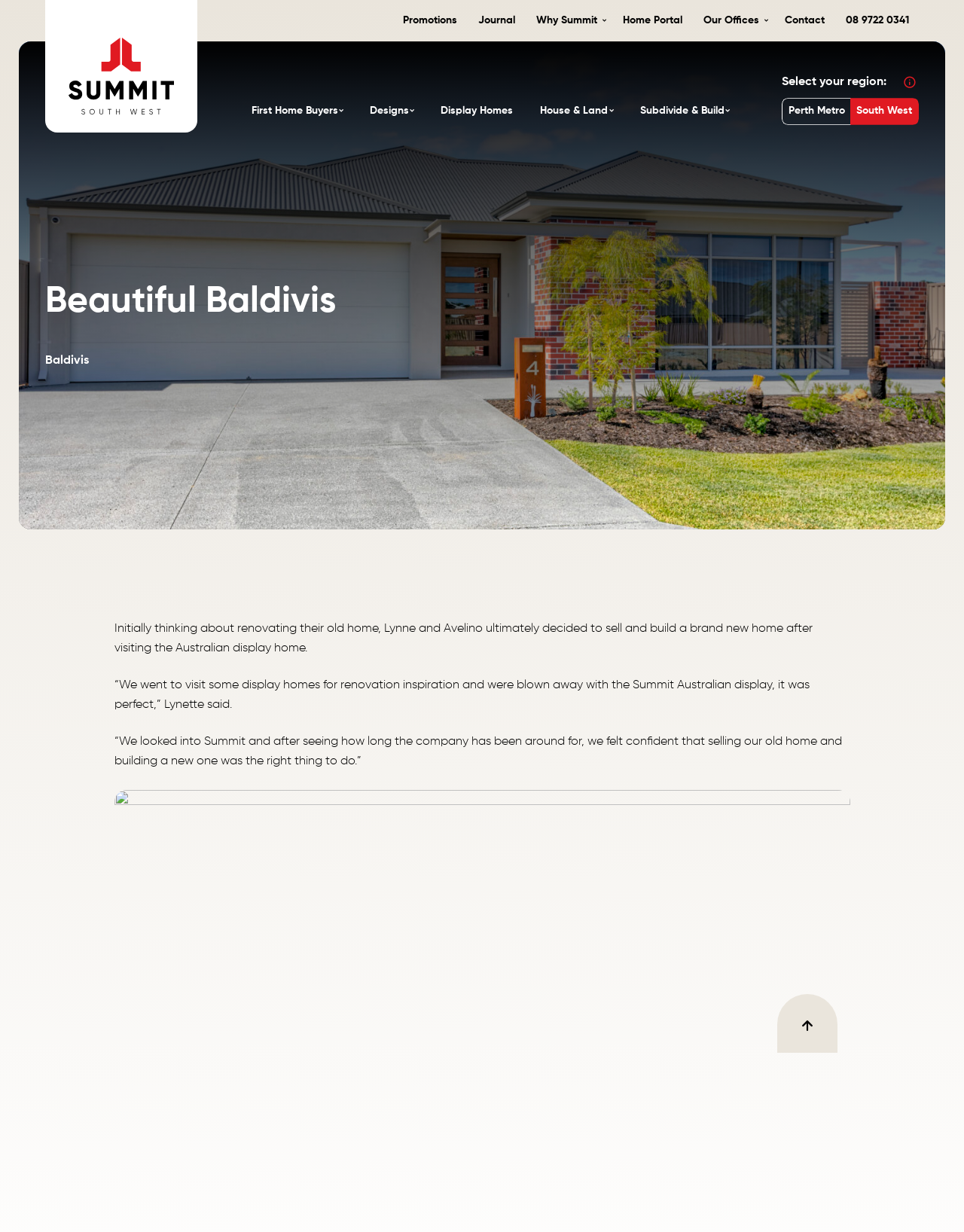Please reply with a single word or brief phrase to the question: 
What type of homes does Summit offer?

Single Storey, Country Homes, Multi-generational, etc.